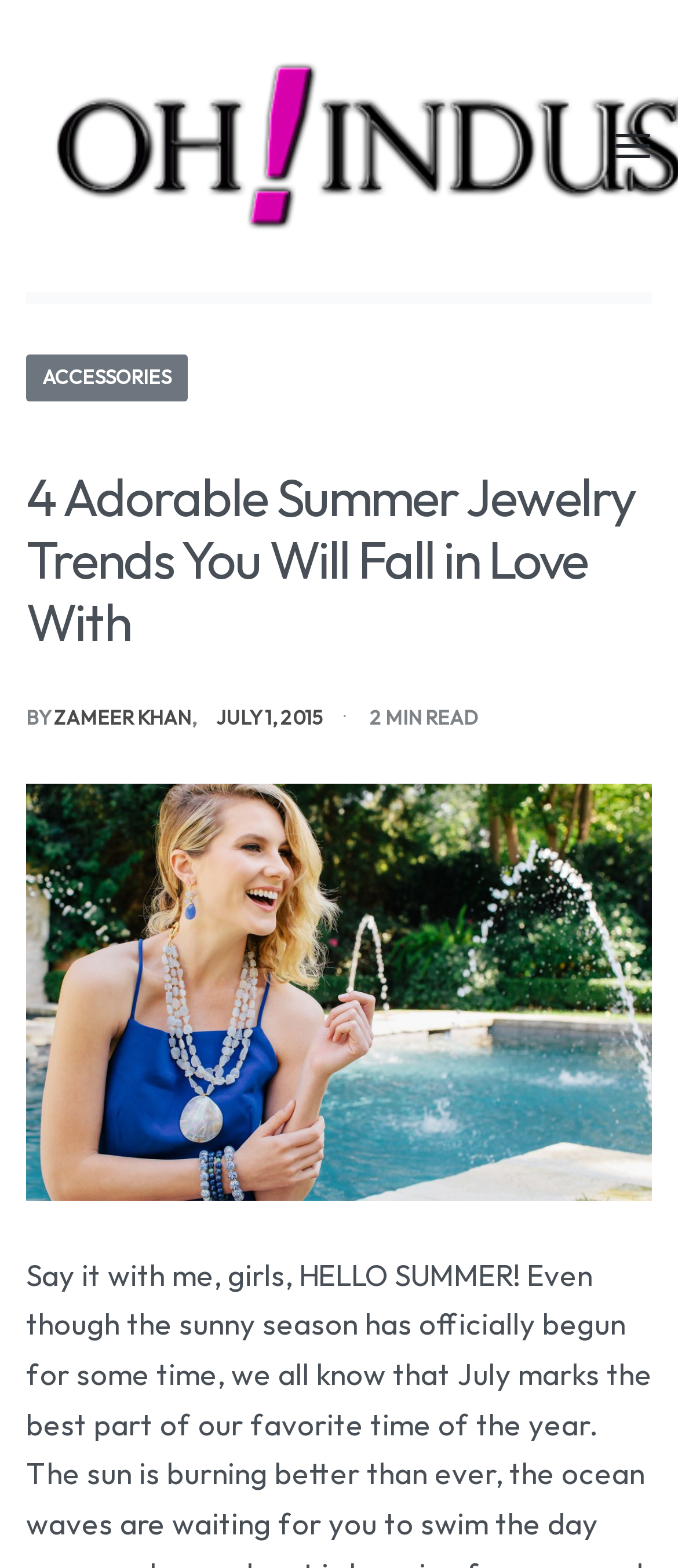Based on the image, provide a detailed and complete answer to the question: 
What is the main topic of the article?

By examining the heading of the webpage, I found that the main topic of the article is '4 Adorable Summer Jewelry Trends You Will Fall in Love With', which suggests that the article is about summer jewelry trends.